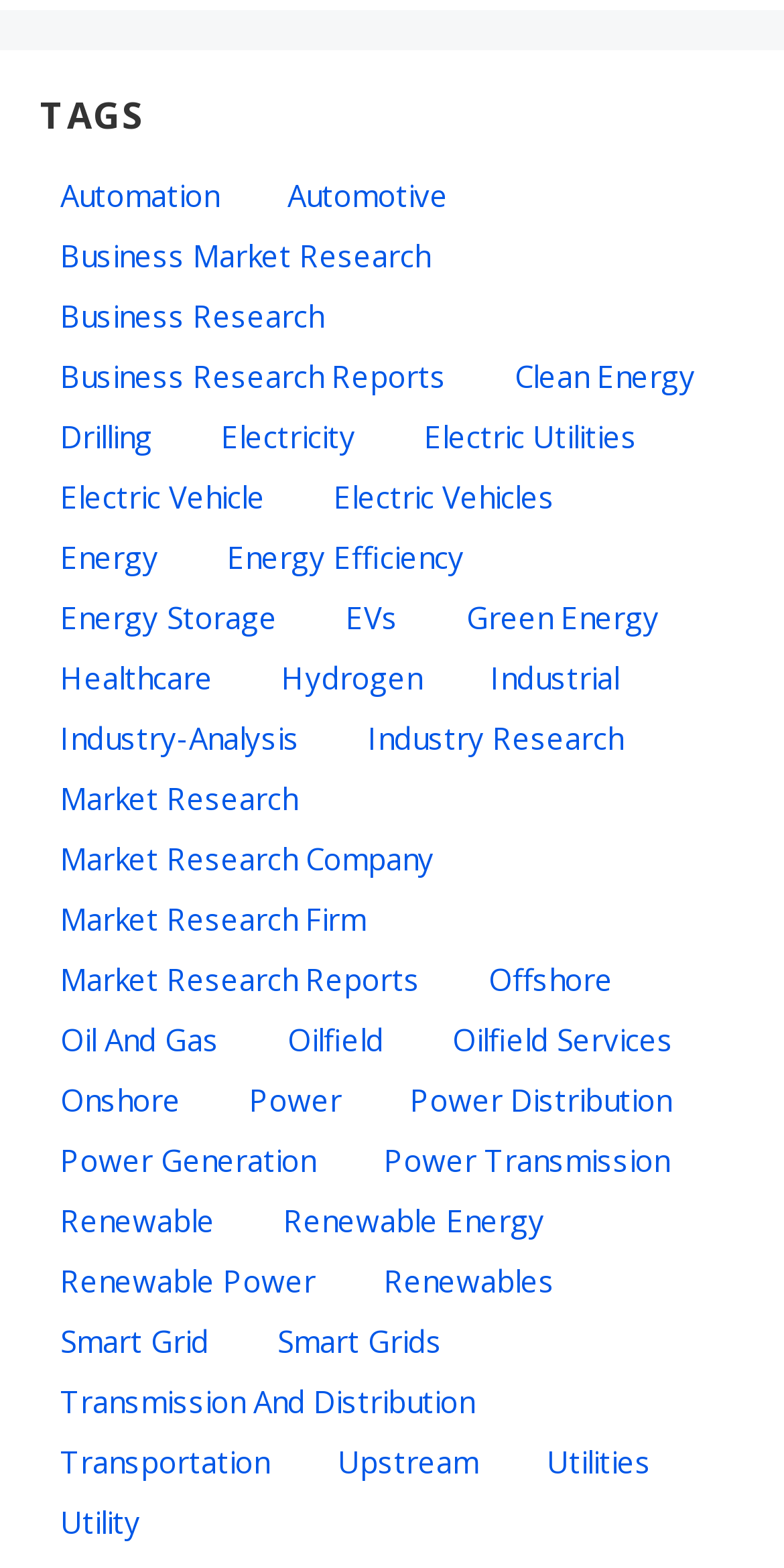Reply to the question below using a single word or brief phrase:
How many links are related to energy?

14